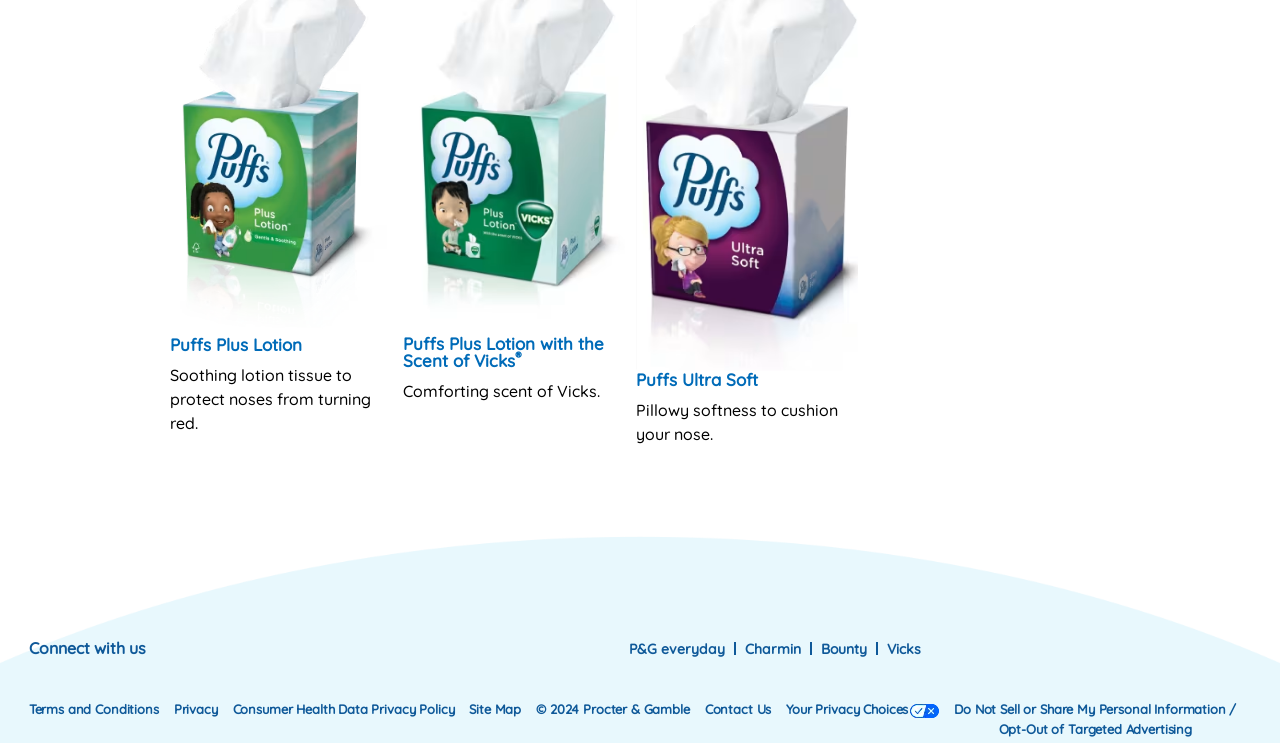What is the copyright year?
Look at the screenshot and provide an in-depth answer.

The copyright year is mentioned at the bottom of the webpage, where it says '© 2024' in the StaticText elements.